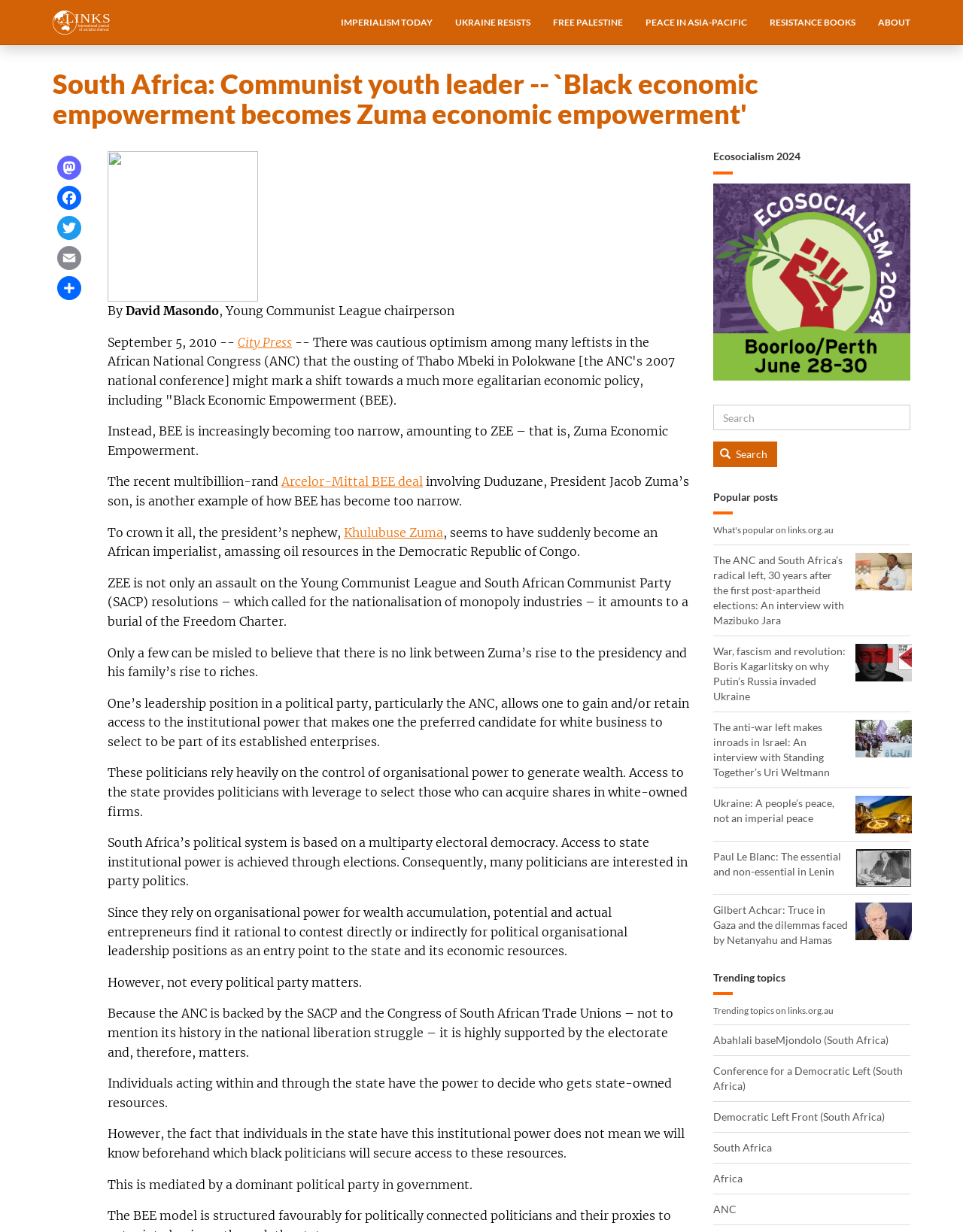What is the name of the author?
Refer to the image and provide a concise answer in one word or phrase.

David Masondo